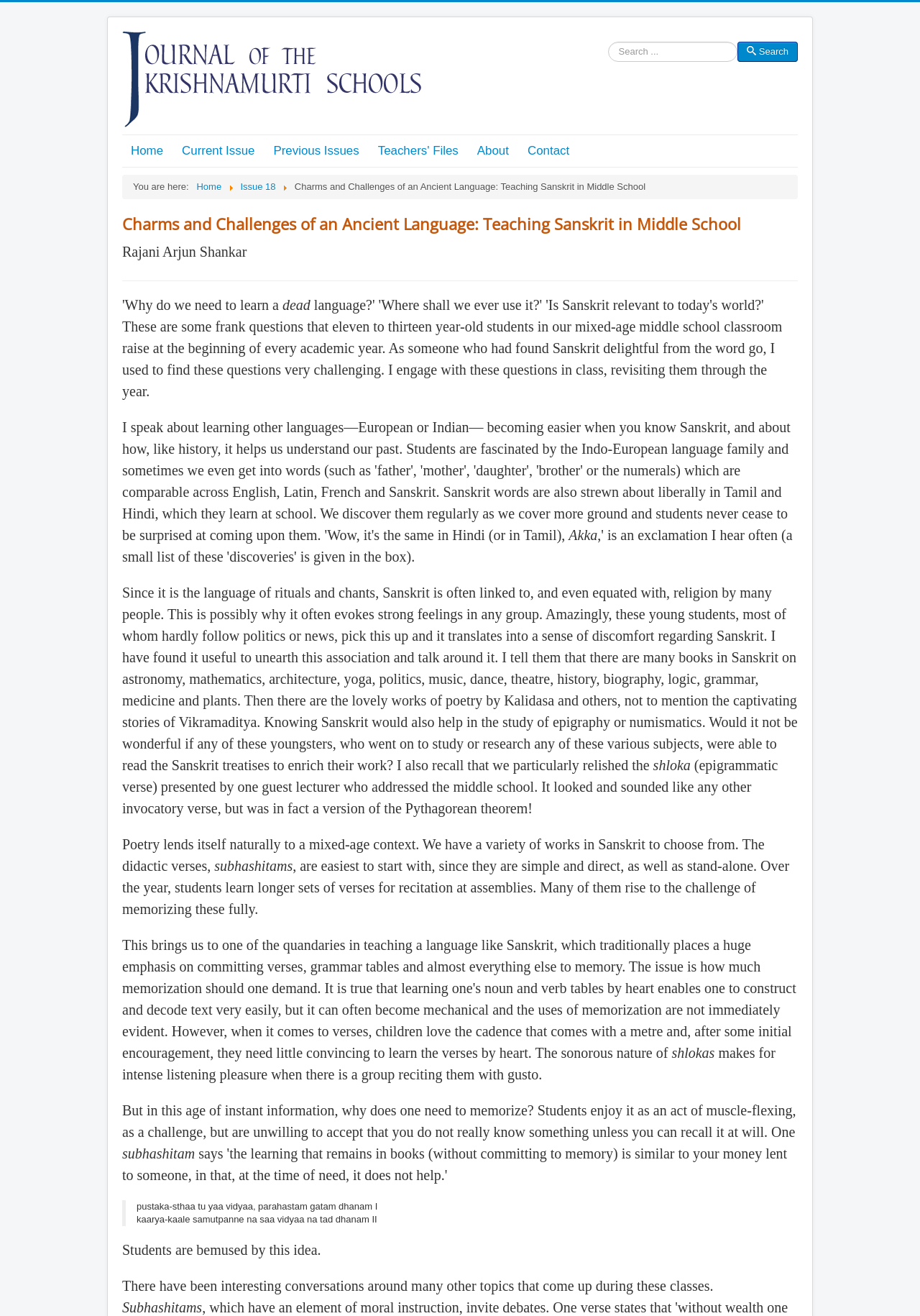Determine the bounding box coordinates of the area to click in order to meet this instruction: "Search for a keyword".

[0.661, 0.032, 0.867, 0.047]